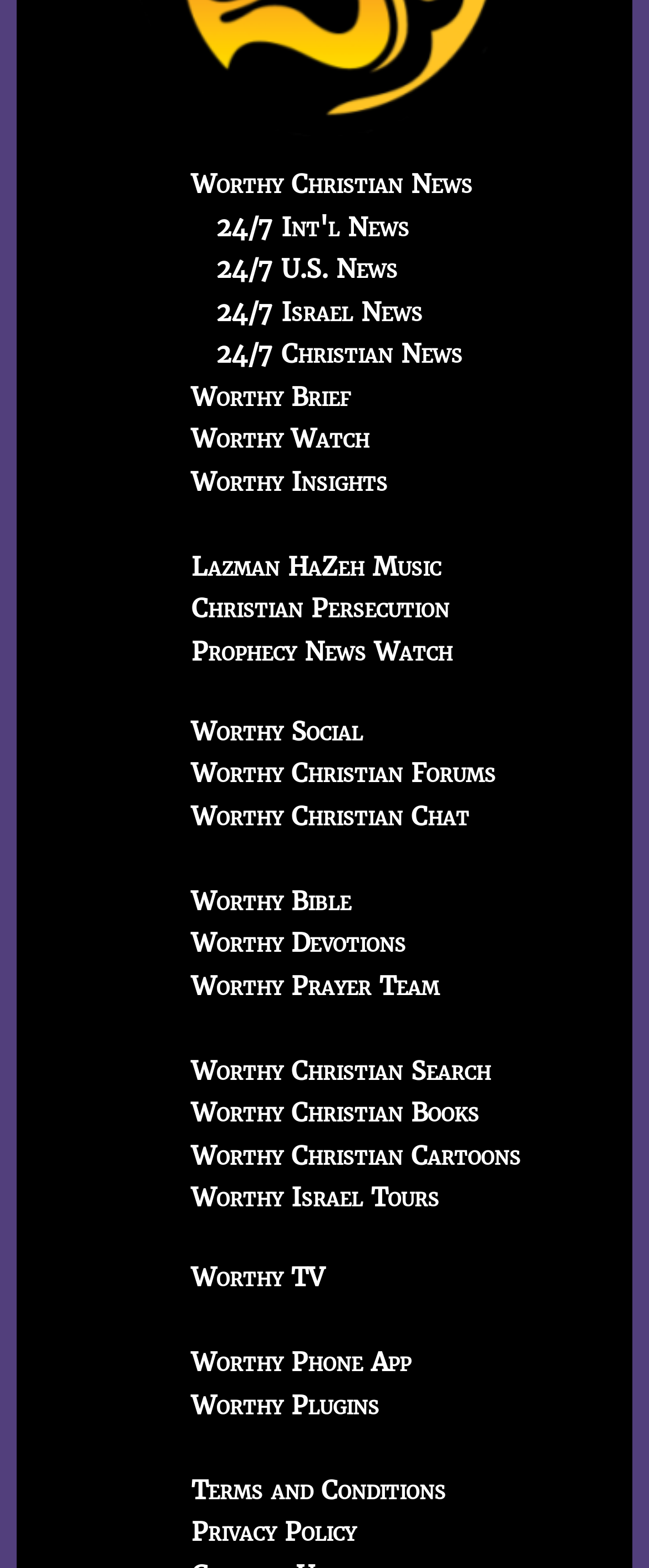Can you find the bounding box coordinates for the element to click on to achieve the instruction: "Explore Worthy Brief"?

[0.295, 0.243, 0.541, 0.263]